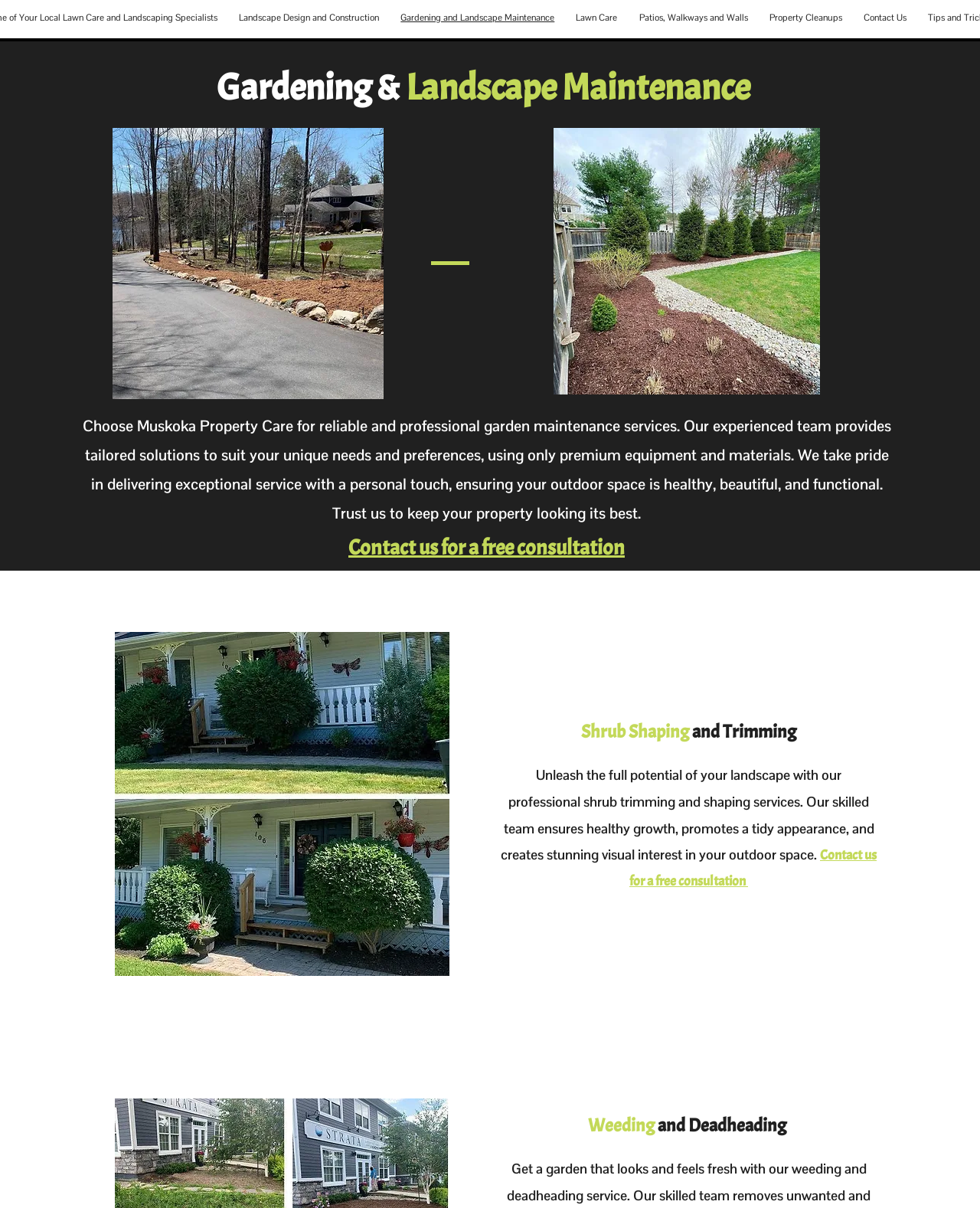Use a single word or phrase to answer the question: 
What is the first service offered by Muskoka Property Care?

Landscape Design and Construction